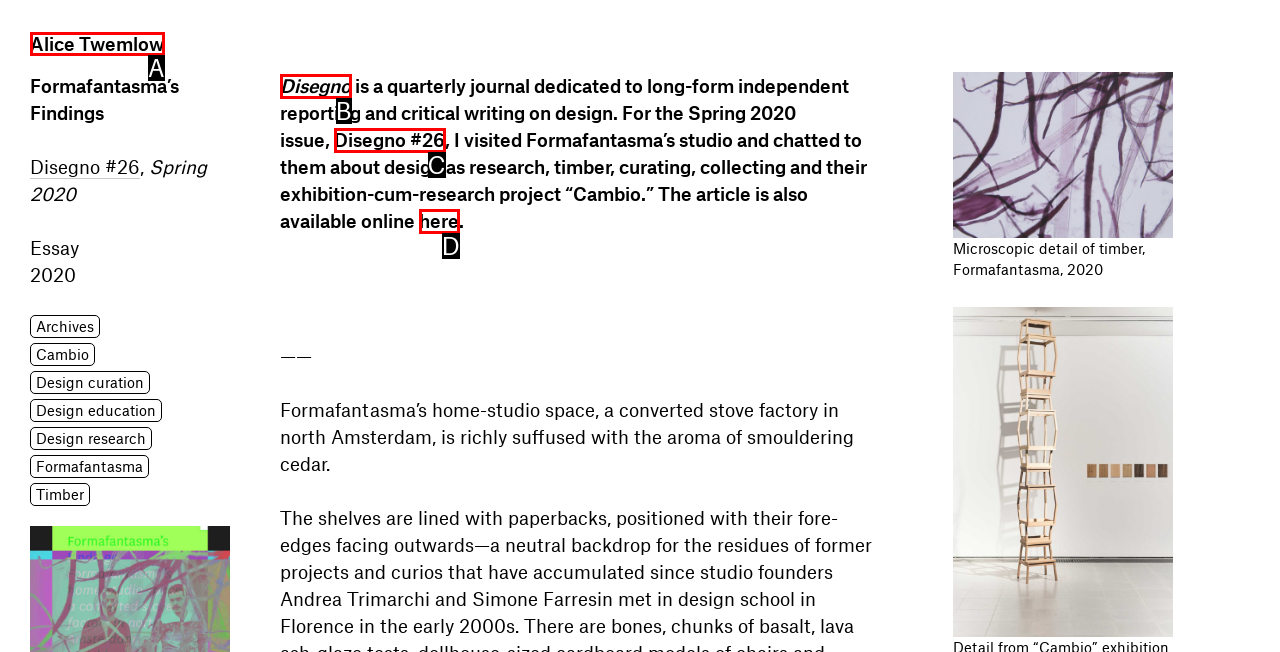From the options provided, determine which HTML element best fits the description: Disegno. Answer with the correct letter.

B